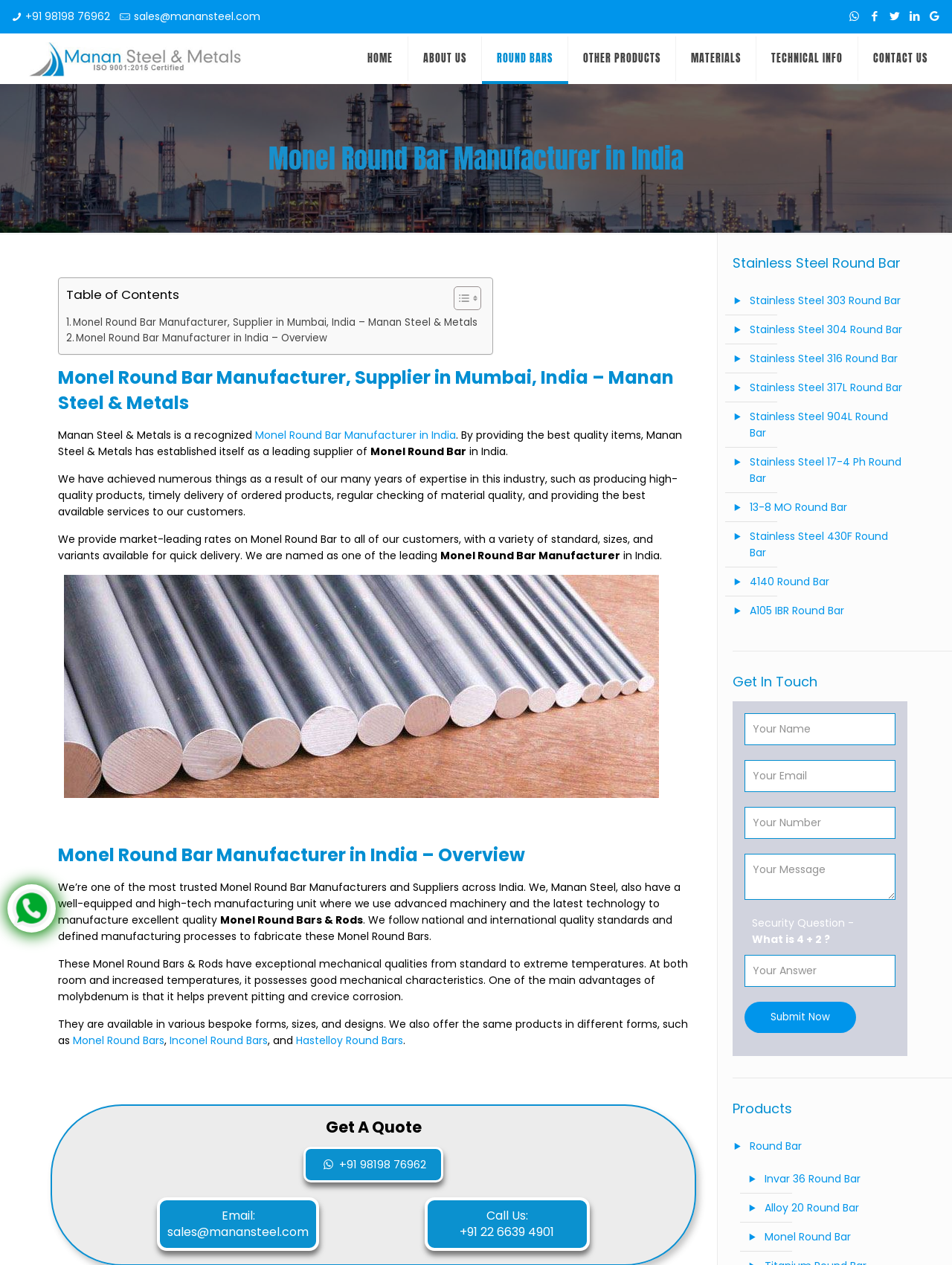Please answer the following query using a single word or phrase: 
What is the company name of the Monel Round Bar Manufacturer?

Manan Steel & Metals